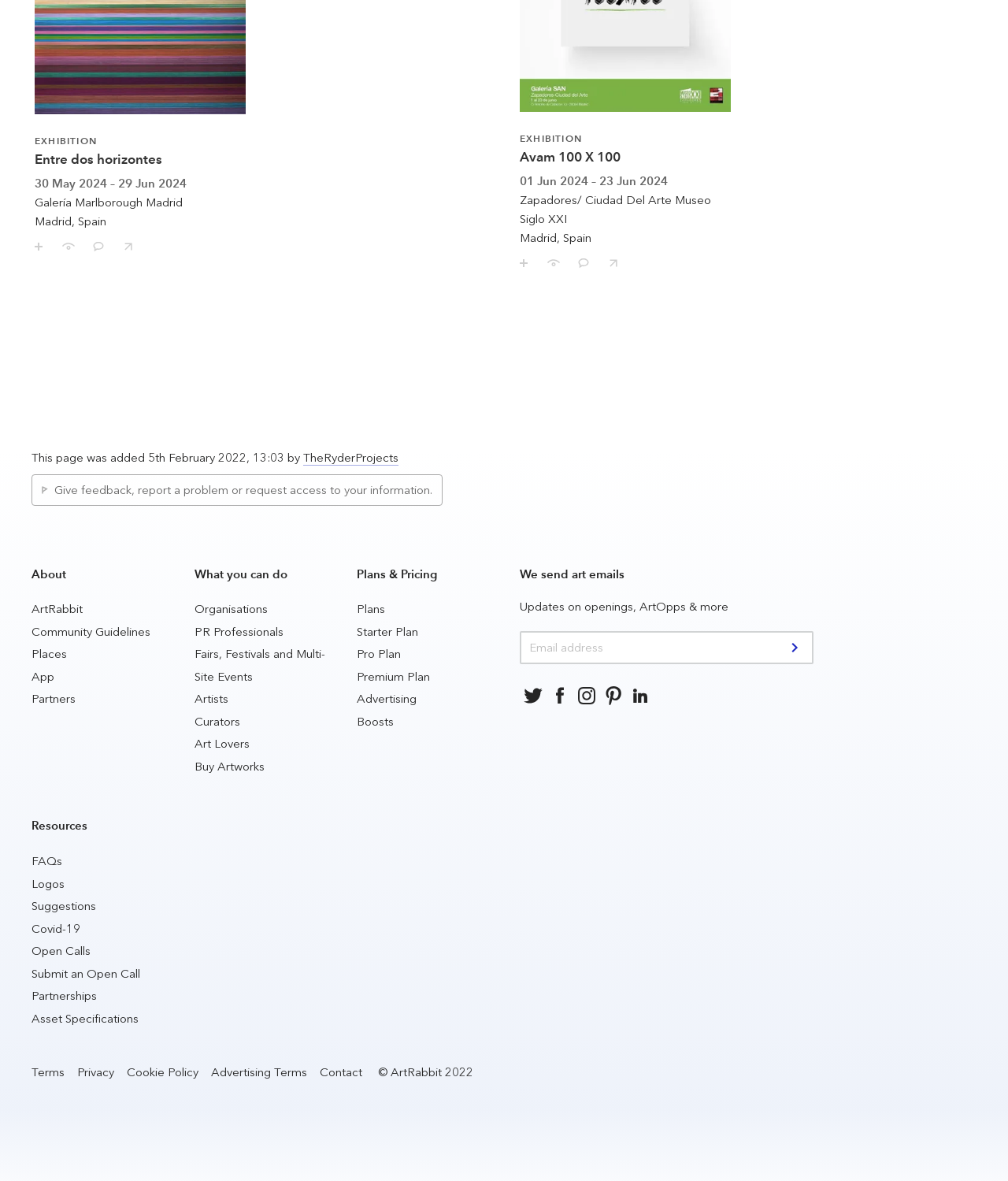Based on the image, please respond to the question with as much detail as possible:
What can you do with Entre dos horizontes?

Based on the buttons and links provided, it appears that users can save Entre dos horizontes, mark that they've seen it, comment on it, or share it with their friends.